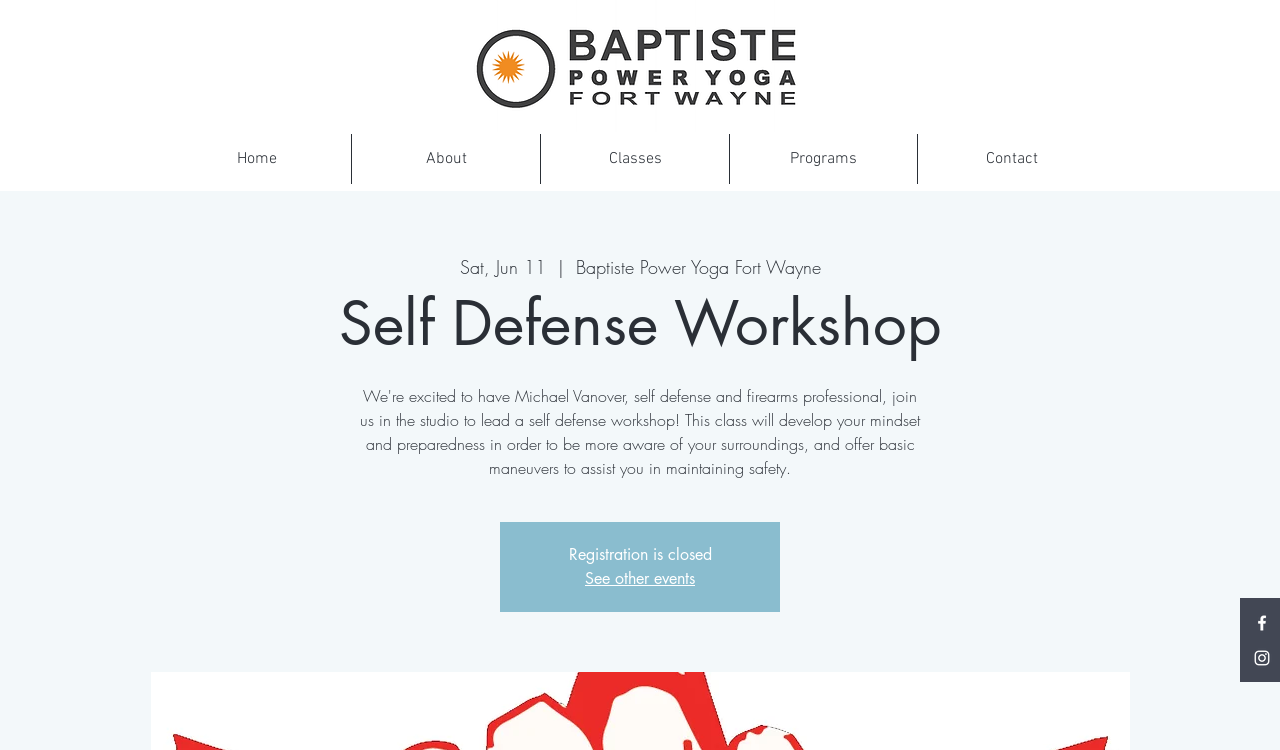Please give a one-word or short phrase response to the following question: 
What is the status of the registration for the self defense workshop?

Closed